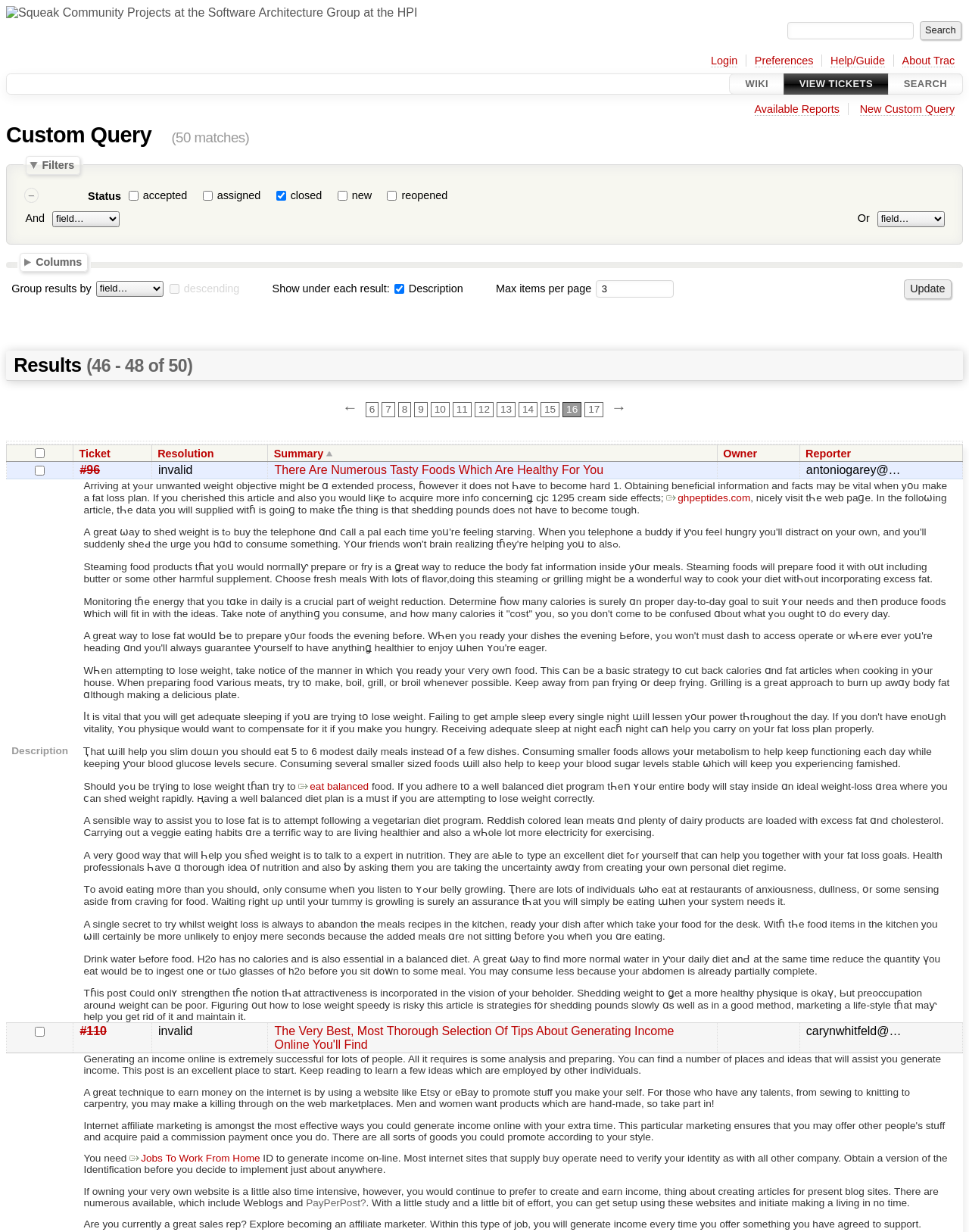Please identify the bounding box coordinates for the region that you need to click to follow this instruction: "Search for a query".

[0.949, 0.017, 0.992, 0.032]